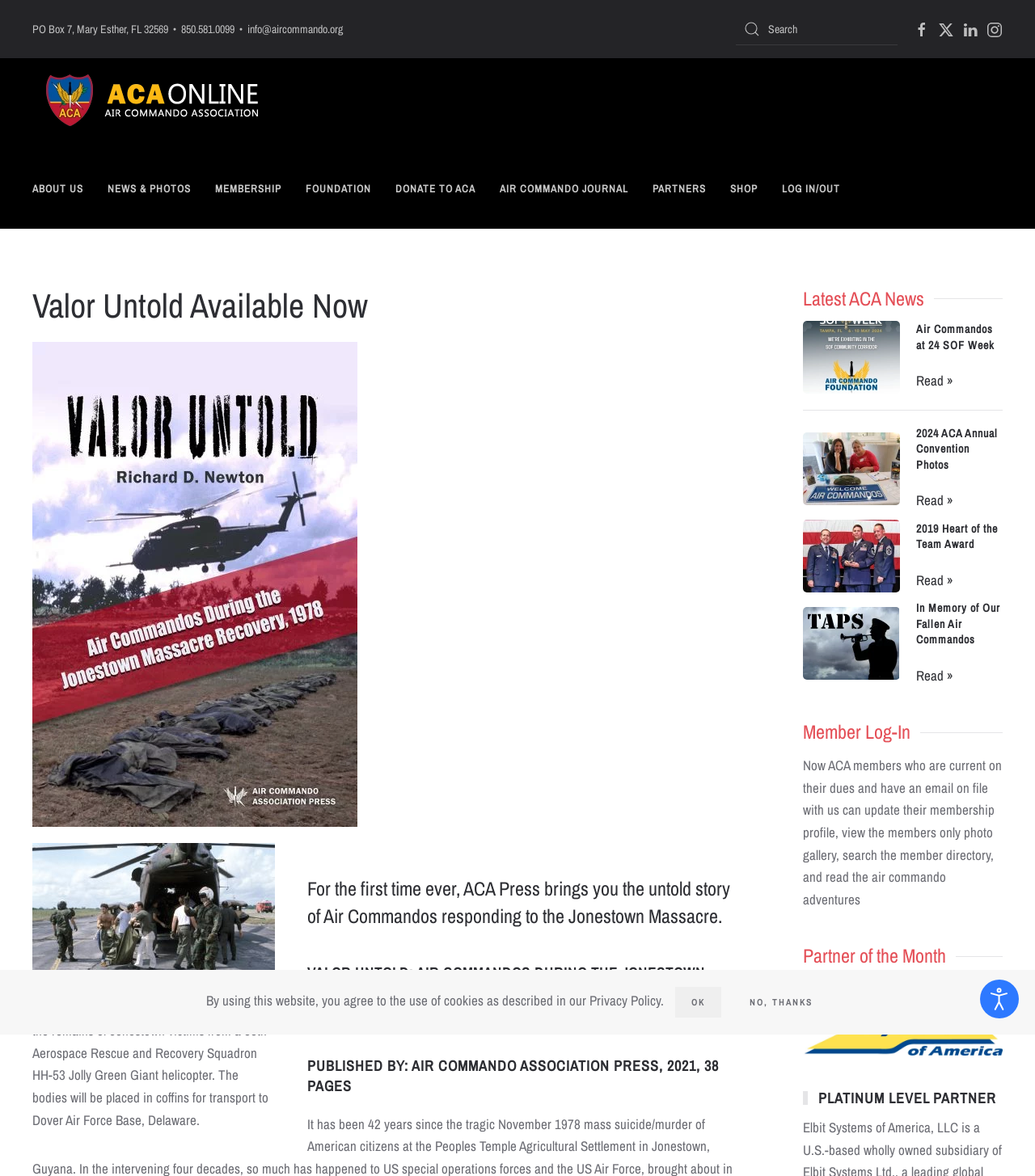Locate the UI element described as follows: "Skip to main content". Return the bounding box coordinates as four float numbers between 0 and 1 in the order [left, top, right, bottom].

[0.027, 0.025, 0.13, 0.041]